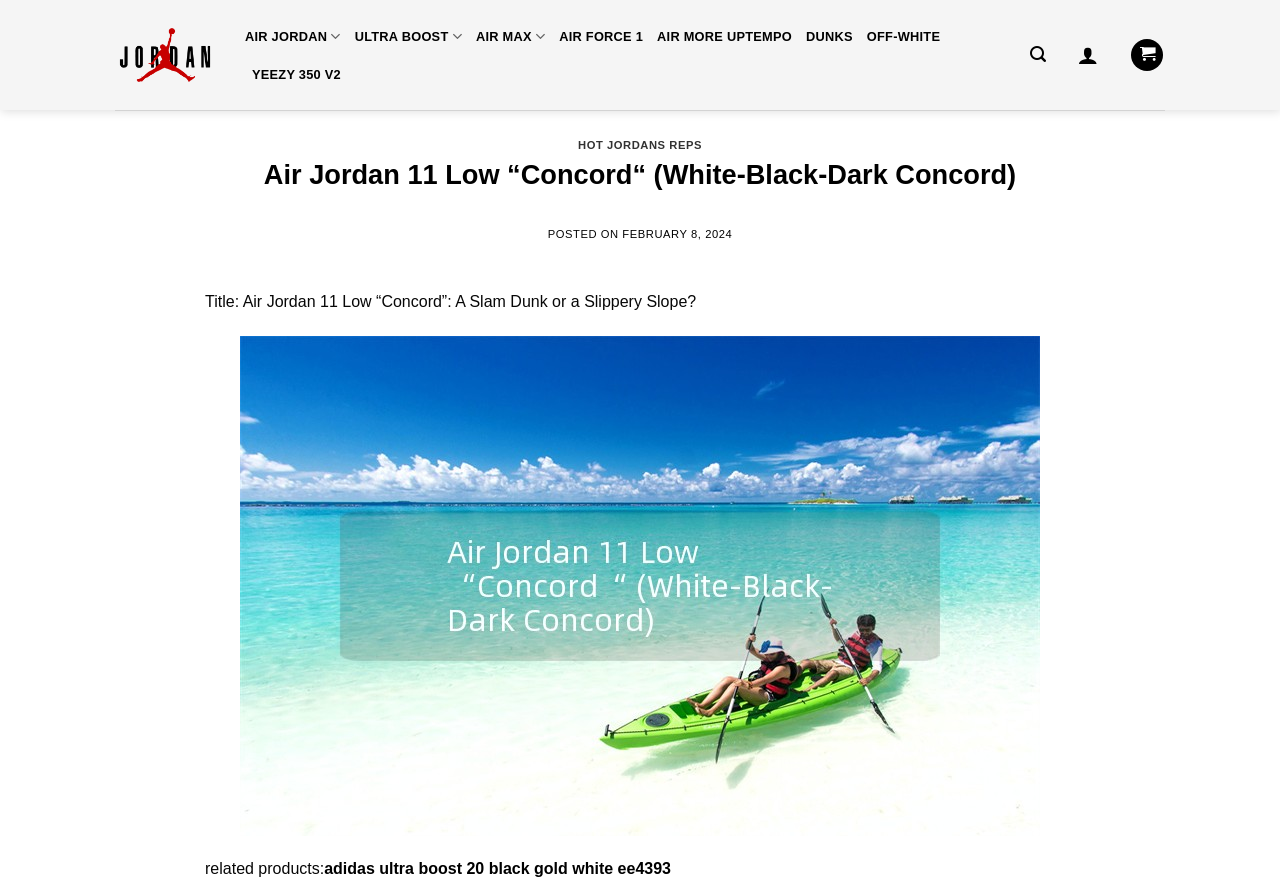Specify the bounding box coordinates of the region I need to click to perform the following instruction: "Go to the 'YEEZY 350 V2' page". The coordinates must be four float numbers in the range of 0 to 1, i.e., [left, top, right, bottom].

[0.197, 0.063, 0.266, 0.103]